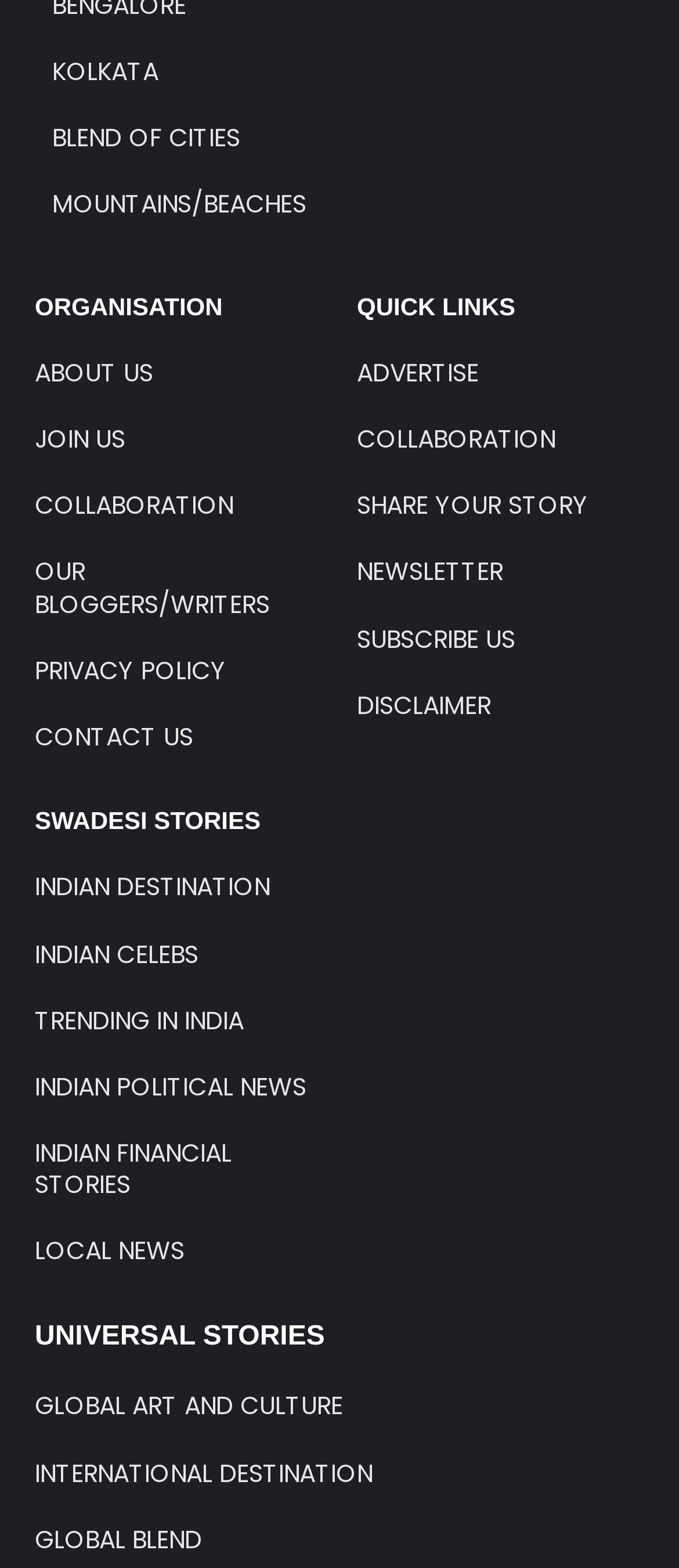What is the name of the city mentioned in the first heading?
Please answer using one word or phrase, based on the screenshot.

Kolkata